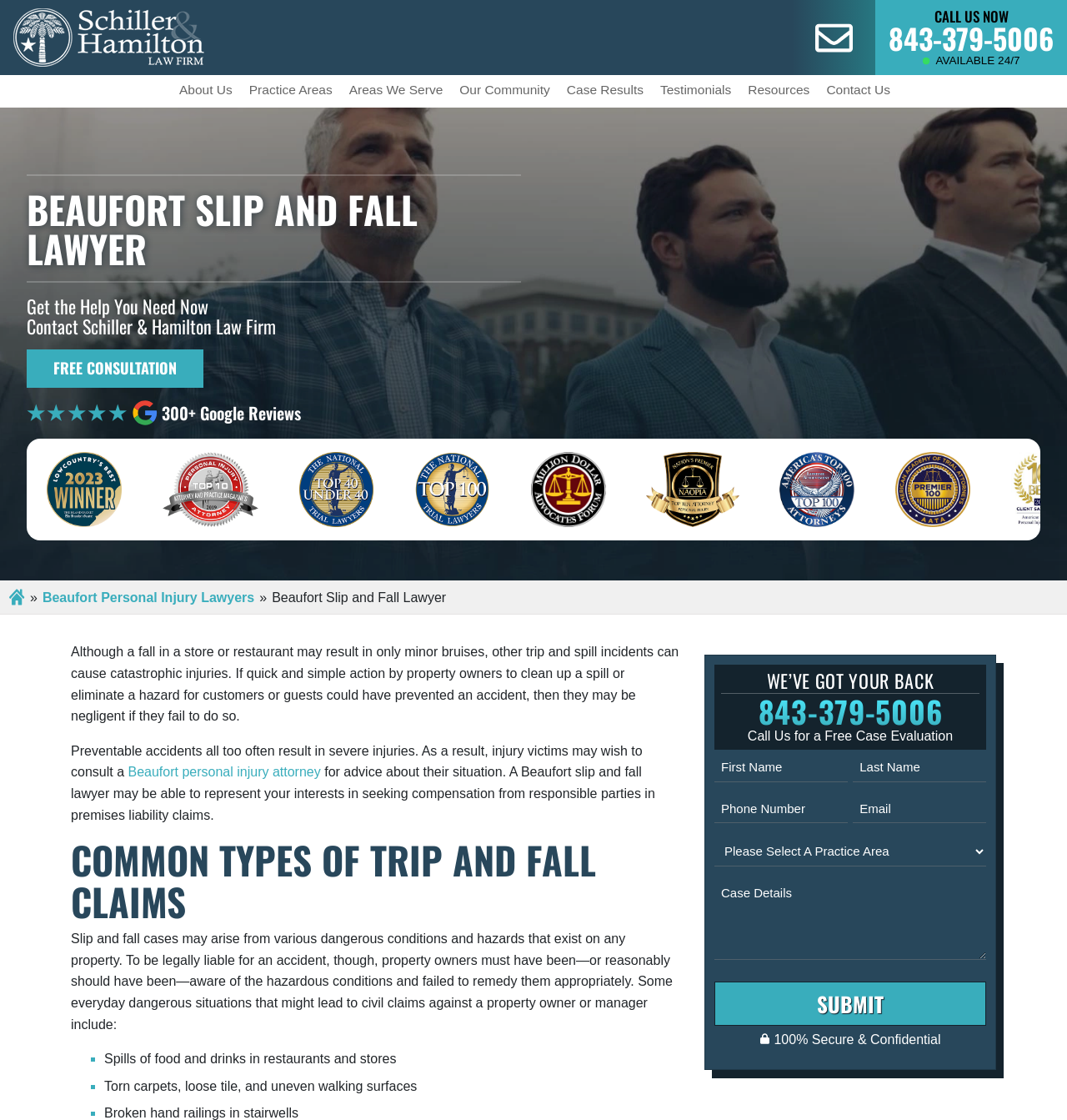Provide a brief response using a word or short phrase to this question:
What is the name of the law firm?

Schiller & Hamilton Law Firm